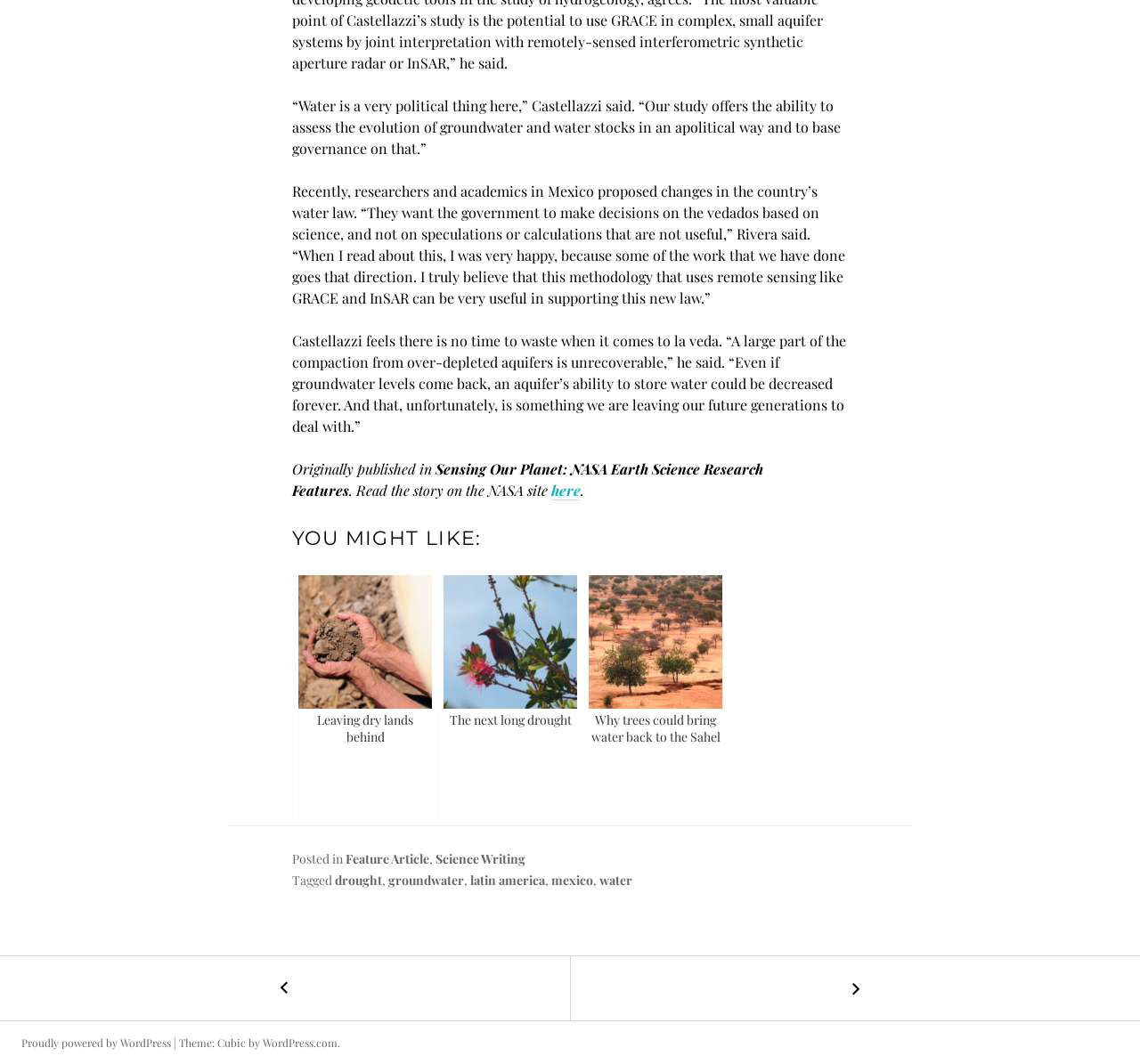Using details from the image, please answer the following question comprehensively:
What is the category of the article?

The text 'Posted in Feature Article, Science Writing' appears in the footer of the webpage, indicating that the category of the article is Feature Article.